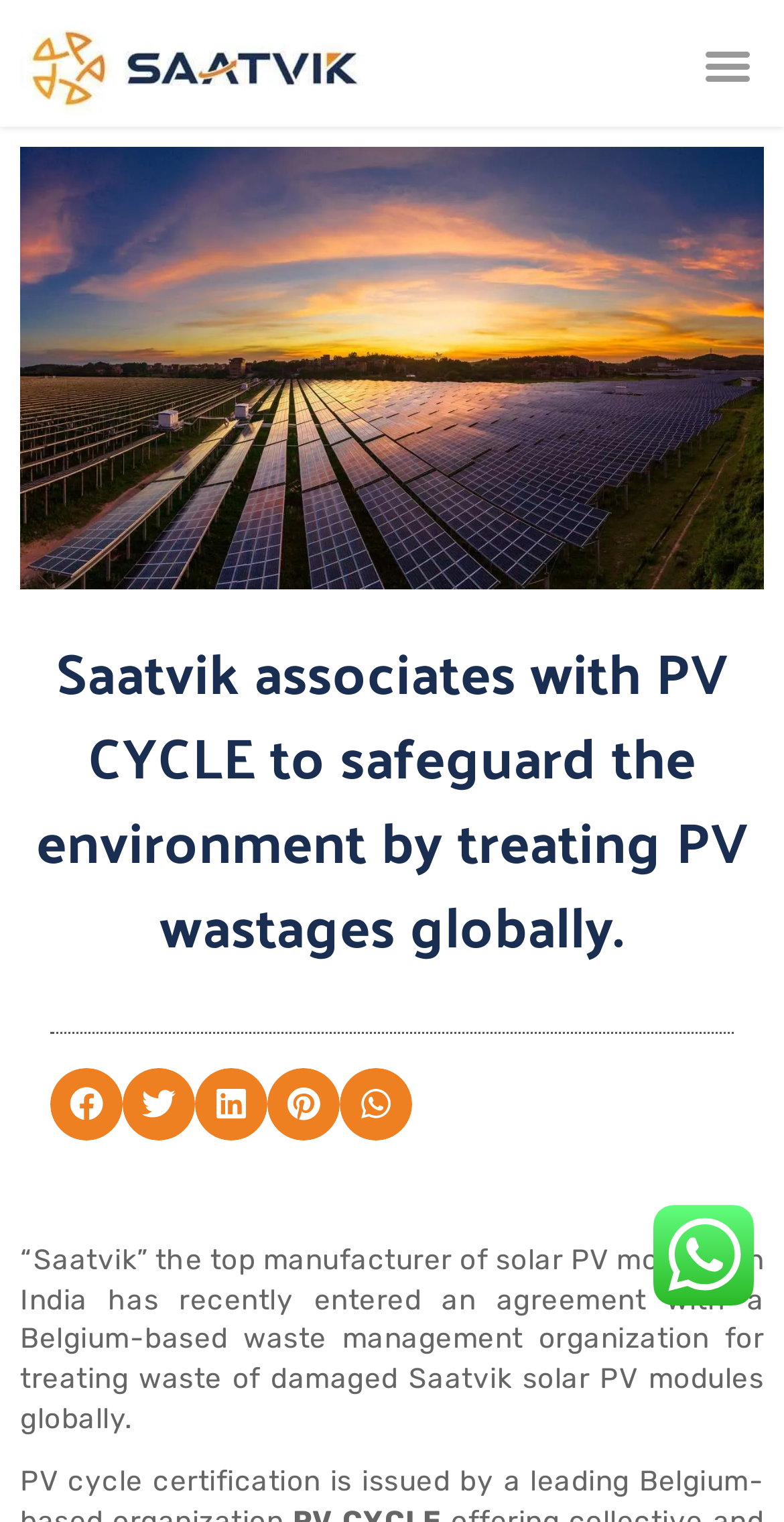What is the purpose of the agreement?
Based on the visual, give a brief answer using one word or a short phrase.

Treating waste